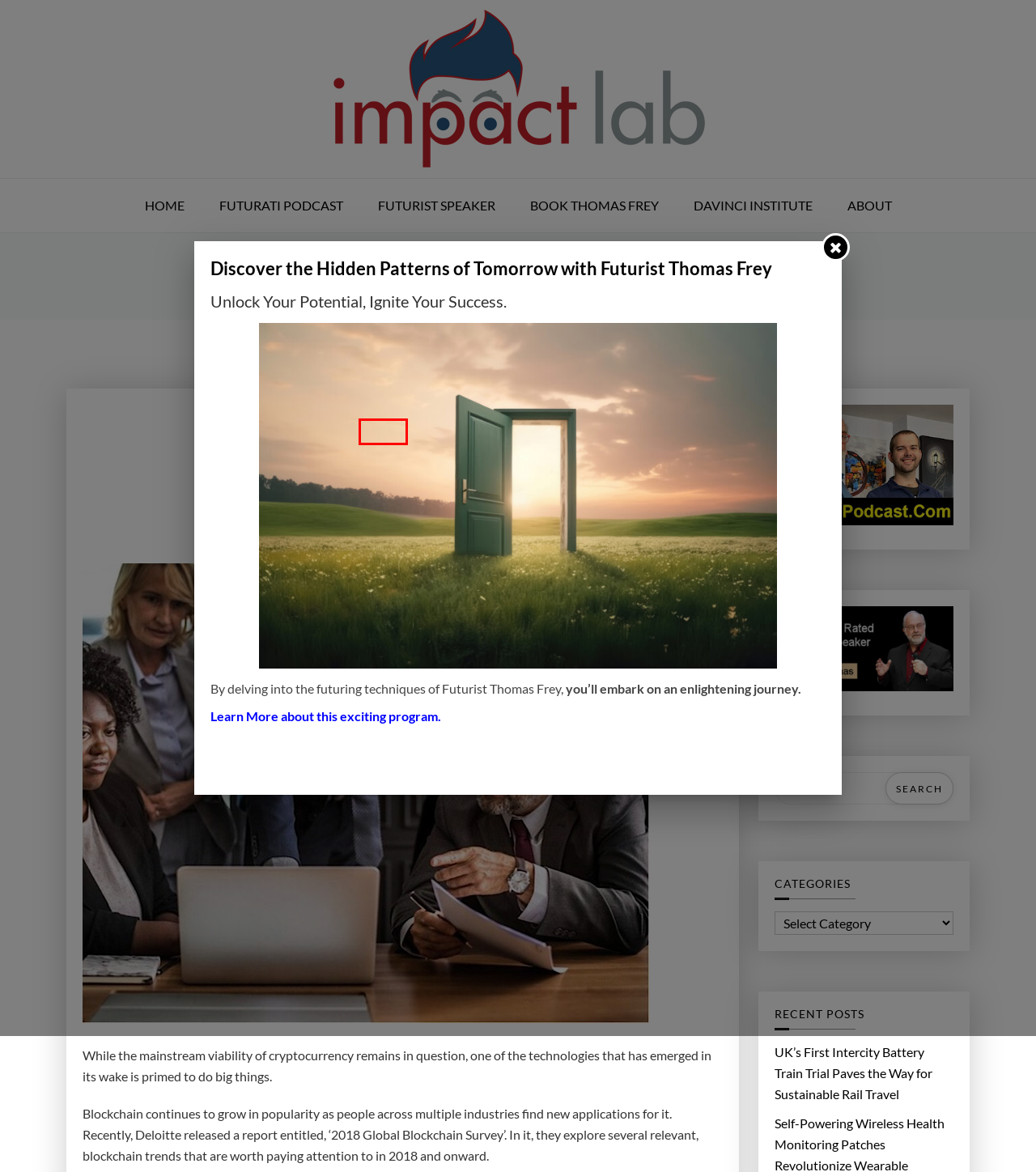Look at the screenshot of a webpage with a red bounding box and select the webpage description that best corresponds to the new page after clicking the element in the red box. Here are the options:
A. About – Impact Lab
B. Impact Lab – A Laboratory of the Future Human Experience
C. Book Thomas Frey - Futurist Speaker
D. Home - Futurati Podcast
E. Business – Impact Lab
F. UK’s First Intercity Battery Train Trial Paves the Way for Sustainable Rail Travel – Impact Lab
G. Thomas Frey - Architect of the Future - Futurist Speaker
H. Blockchain trends for 2018 – Impact Lab

E